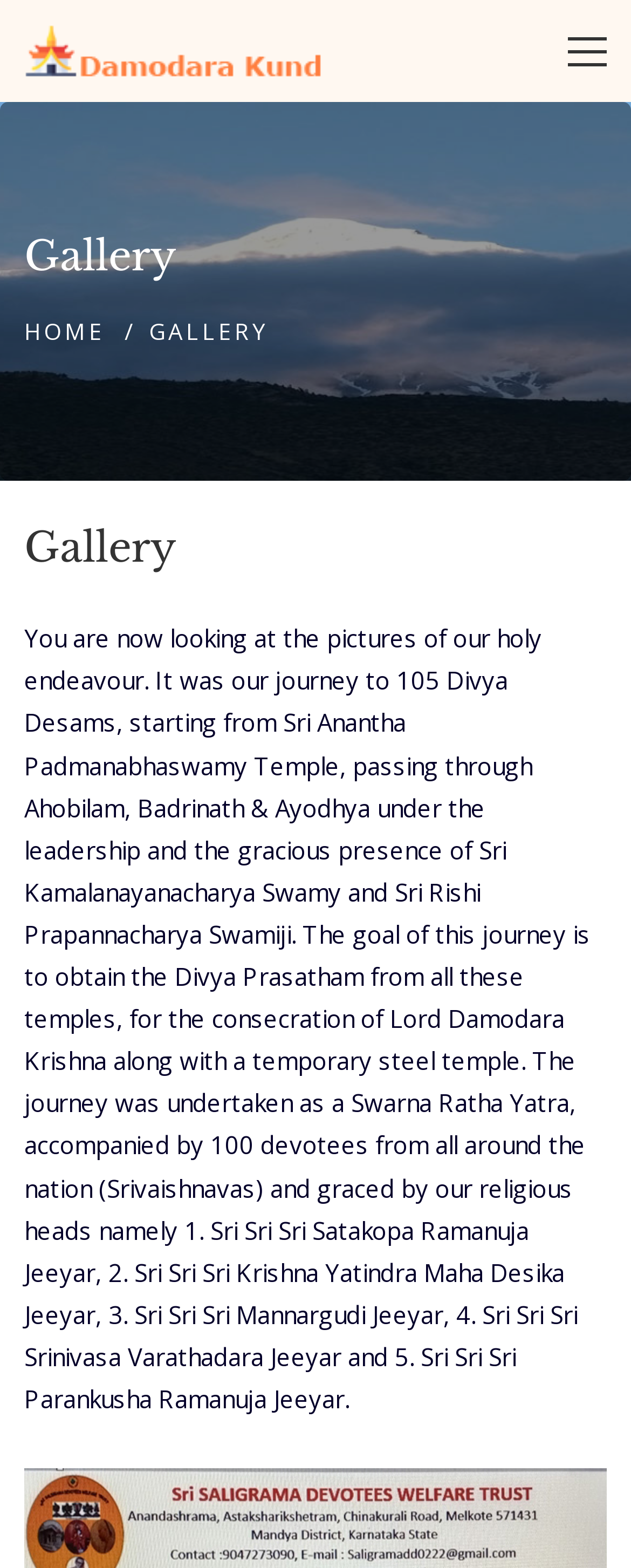Using the elements shown in the image, answer the question comprehensively: What is the name of the temple mentioned at the beginning of the journey?

The webpage mentions that the journey started from Sri Anantha Padmanabhaswamy Temple, which is one of the 105 Divya Desams.